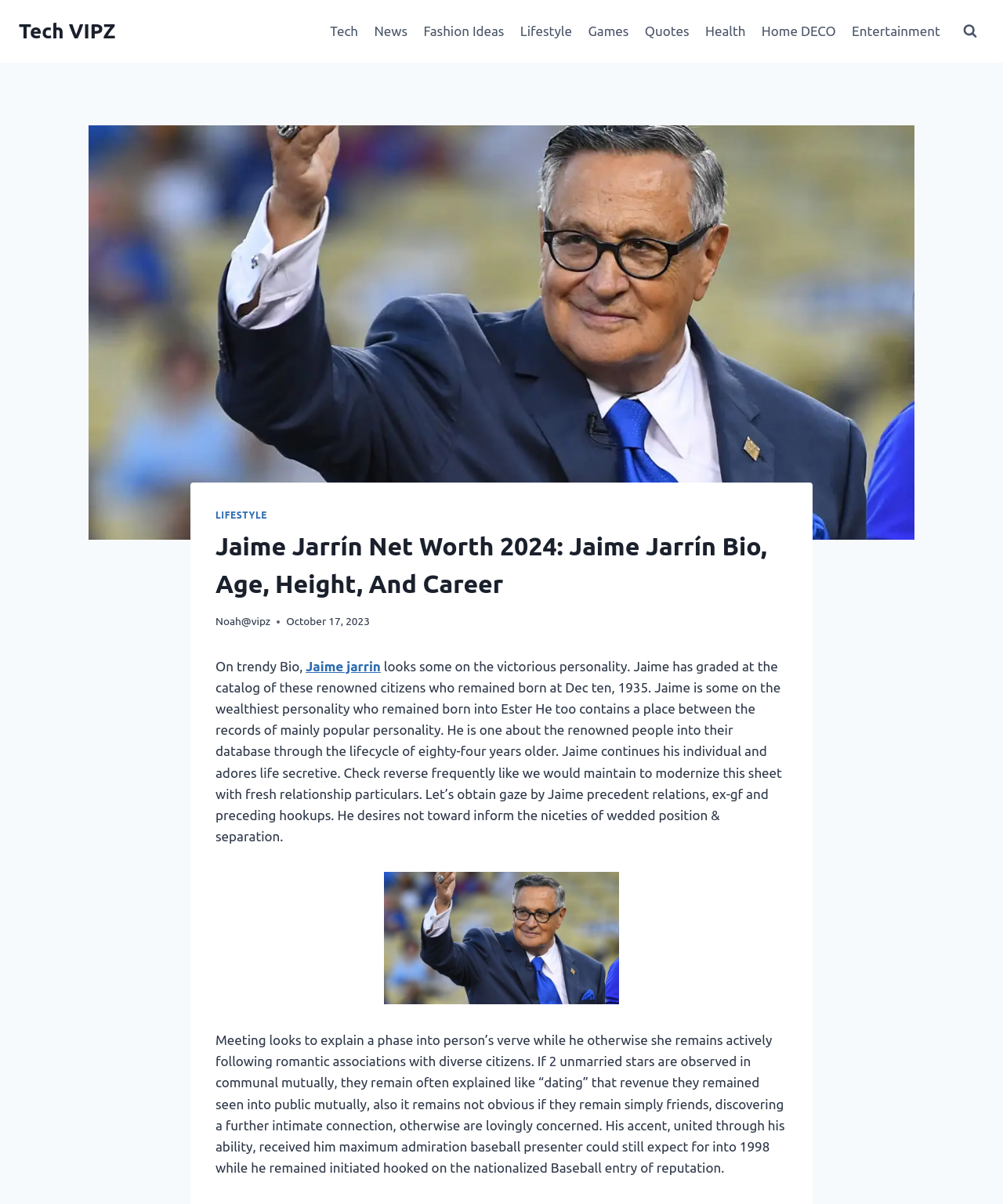Locate the UI element that matches the description Lifestyle in the webpage screenshot. Return the bounding box coordinates in the format (top-left x, top-left y, bottom-right x, bottom-right y), with values ranging from 0 to 1.

[0.511, 0.011, 0.578, 0.041]